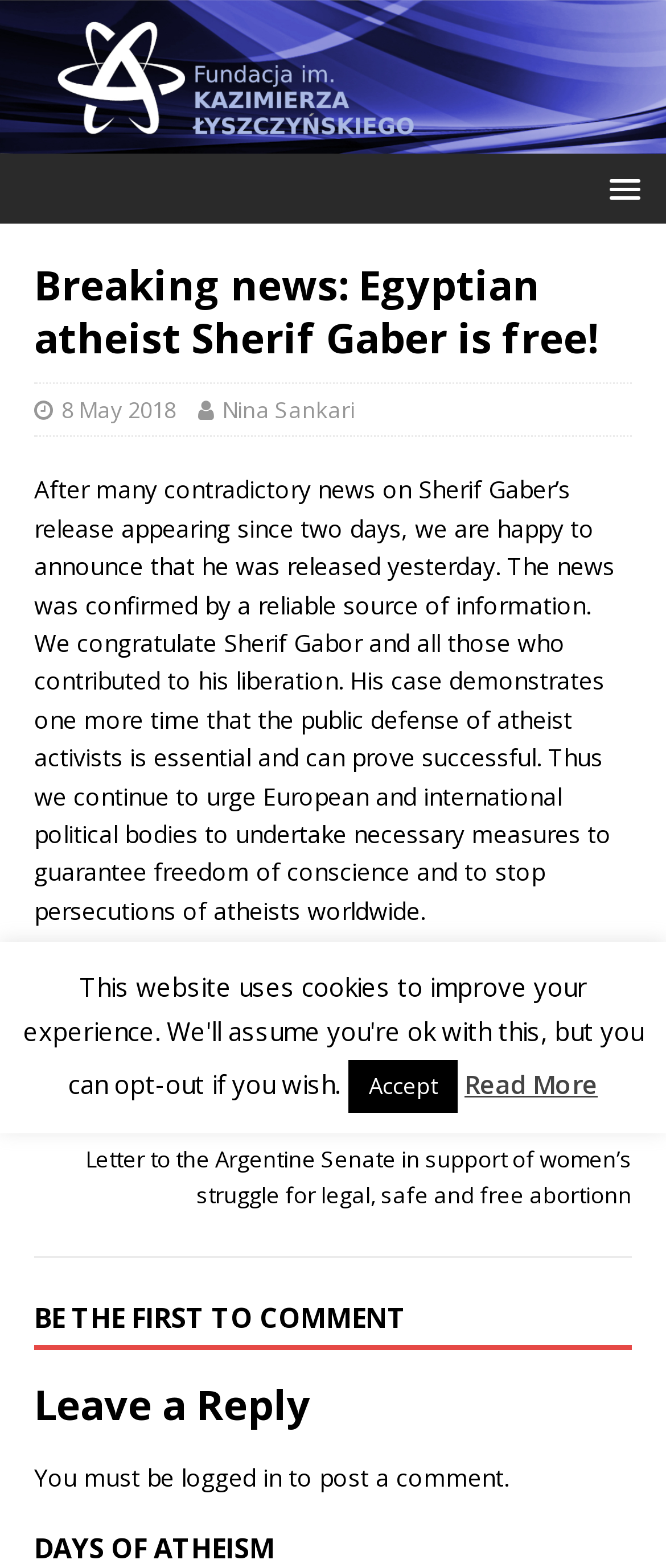Find the bounding box coordinates of the element's region that should be clicked in order to follow the given instruction: "Read more about COF Clothing Mystery Box". The coordinates should consist of four float numbers between 0 and 1, i.e., [left, top, right, bottom].

None